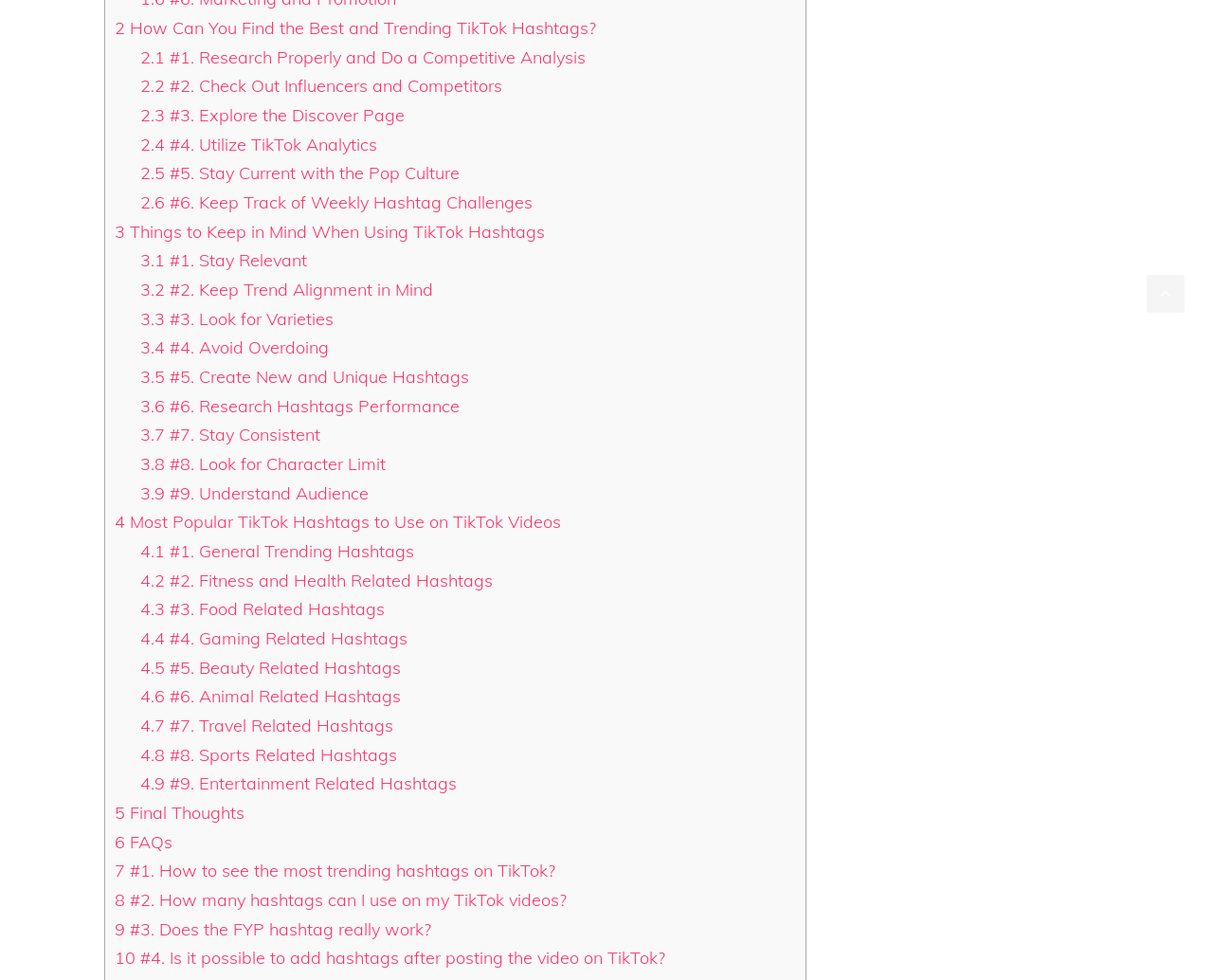Give a one-word or short phrase answer to this question: 
What is the first step to find the best TikTok hashtags?

Research Properly